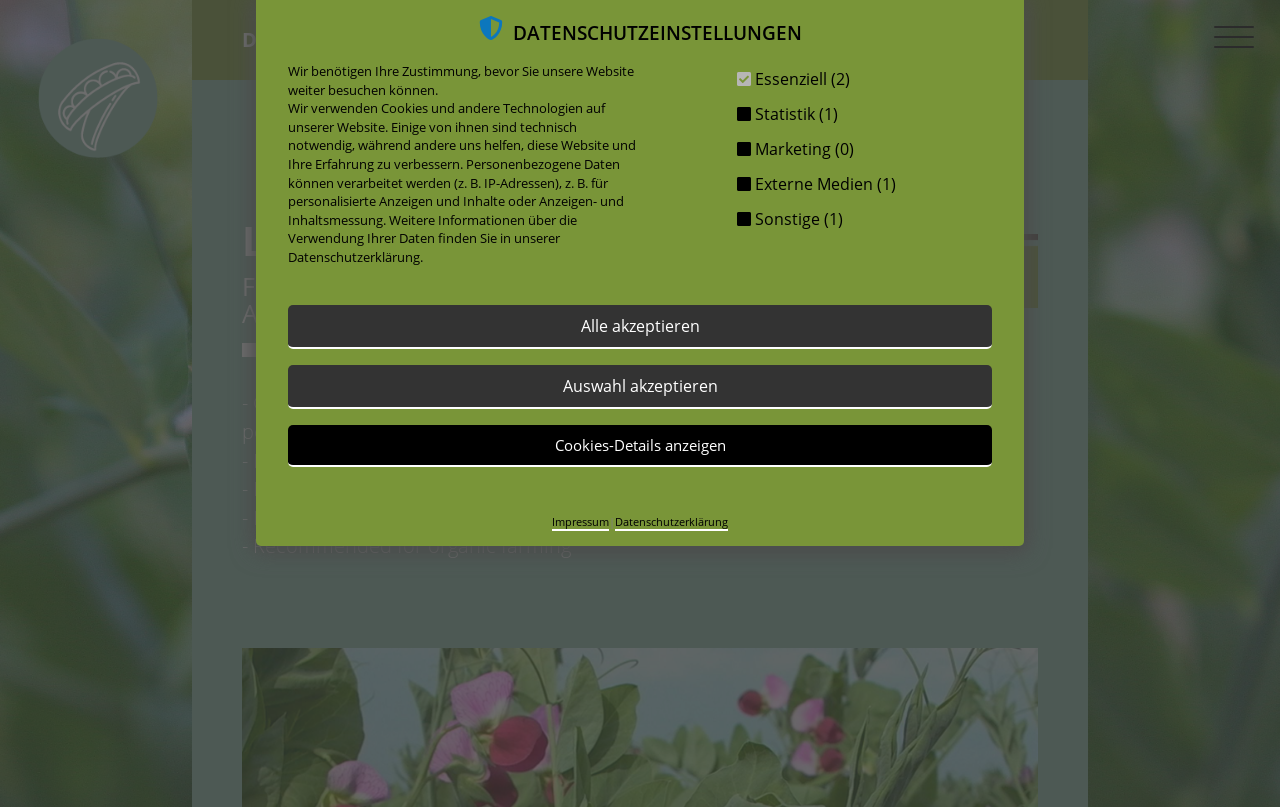Using the information shown in the image, answer the question with as much detail as possible: How many languages are available on this webpage?

The answer can be found by looking at the link elements at the top of the webpage. There are two language options available, 'DE' and 'EN', which suggests that the webpage is available in two languages.